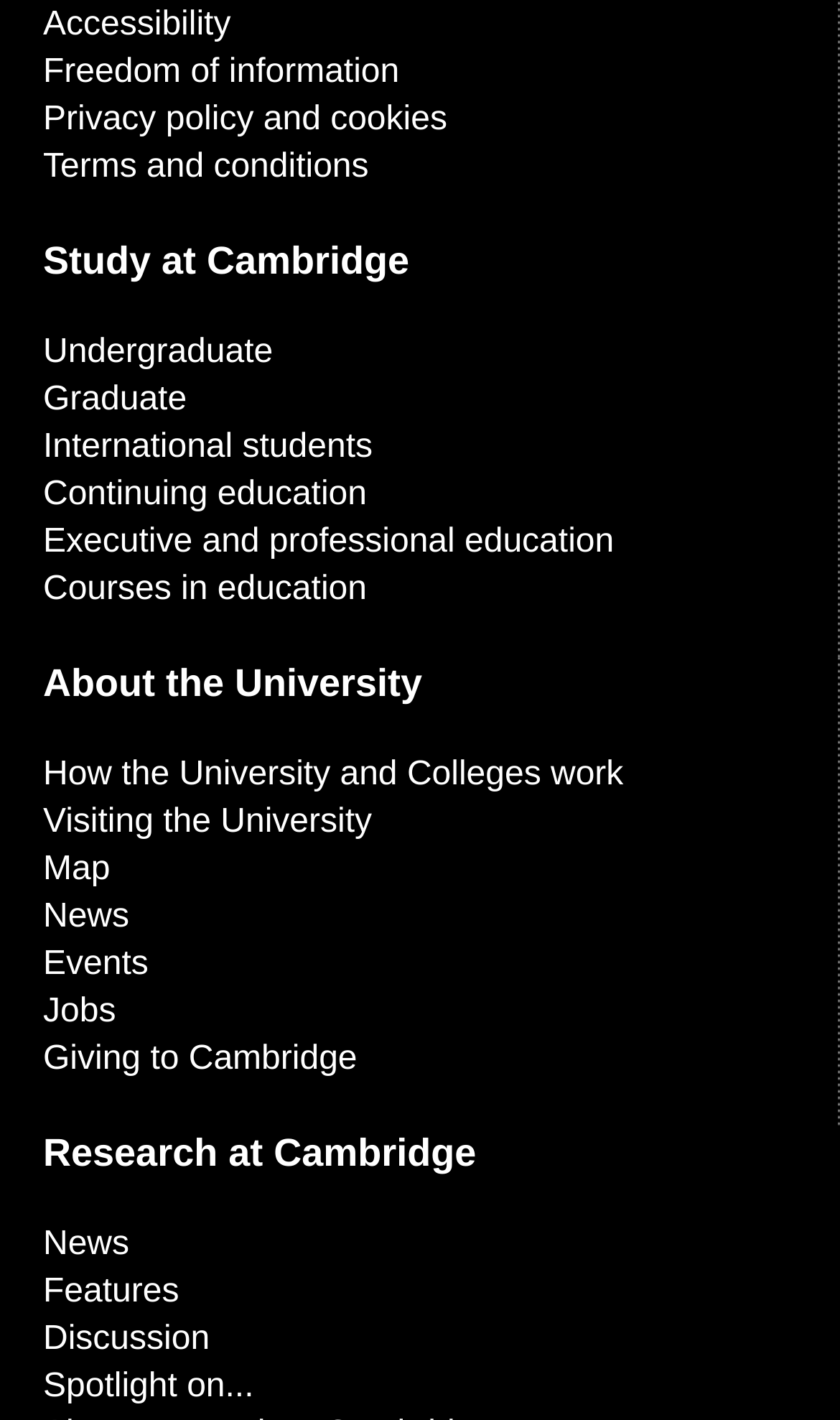Please find the bounding box coordinates (top-left x, top-left y, bottom-right x, bottom-right y) in the screenshot for the UI element described as follows: Accessibility

[0.051, 0.005, 0.275, 0.031]